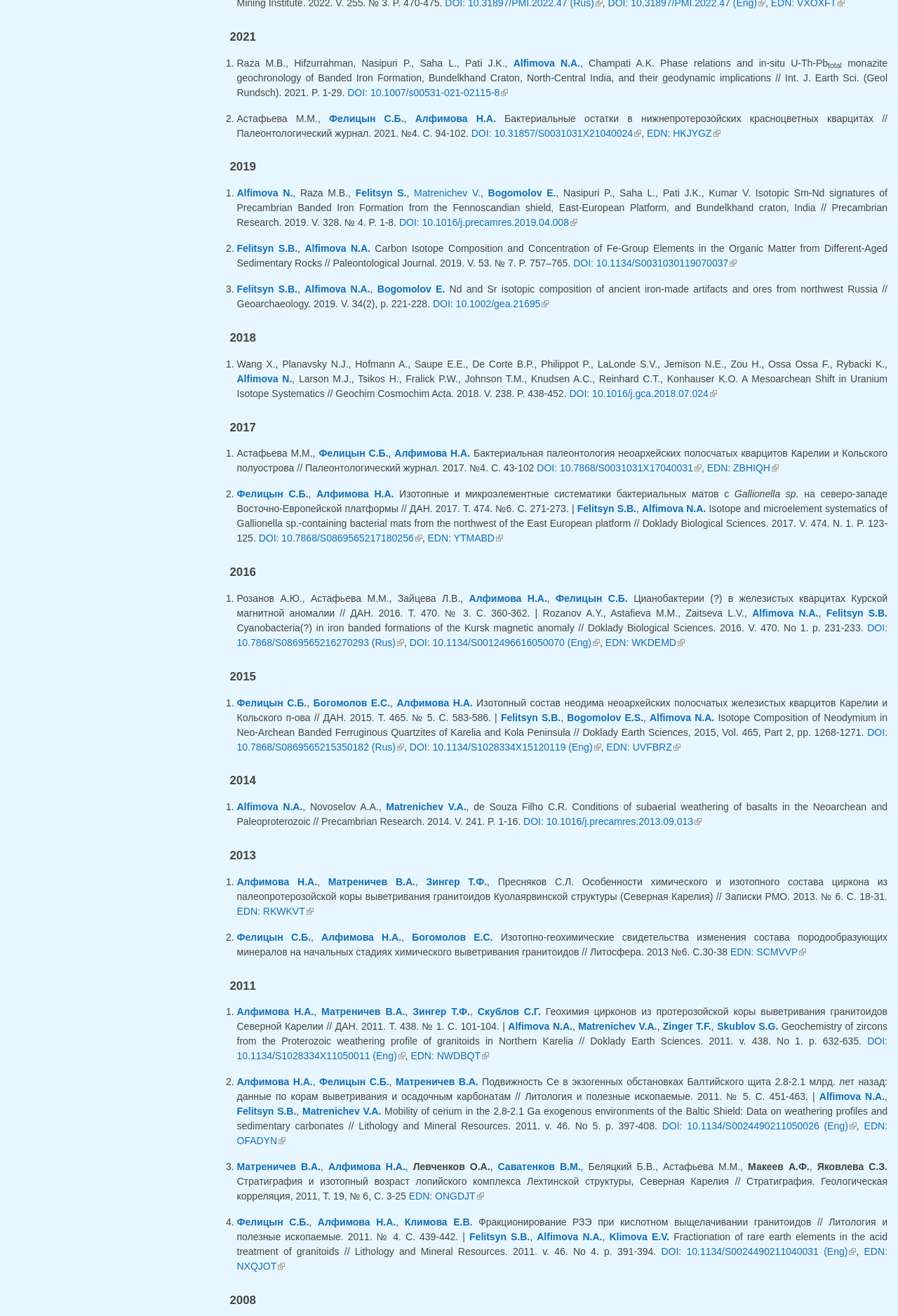Given the element description Фелицын С.Б., specify the bounding box coordinates of the corresponding UI element in the format (top-left x, top-left y, bottom-right x, bottom-right y). All values must be between 0 and 1.

[0.264, 0.53, 0.342, 0.538]